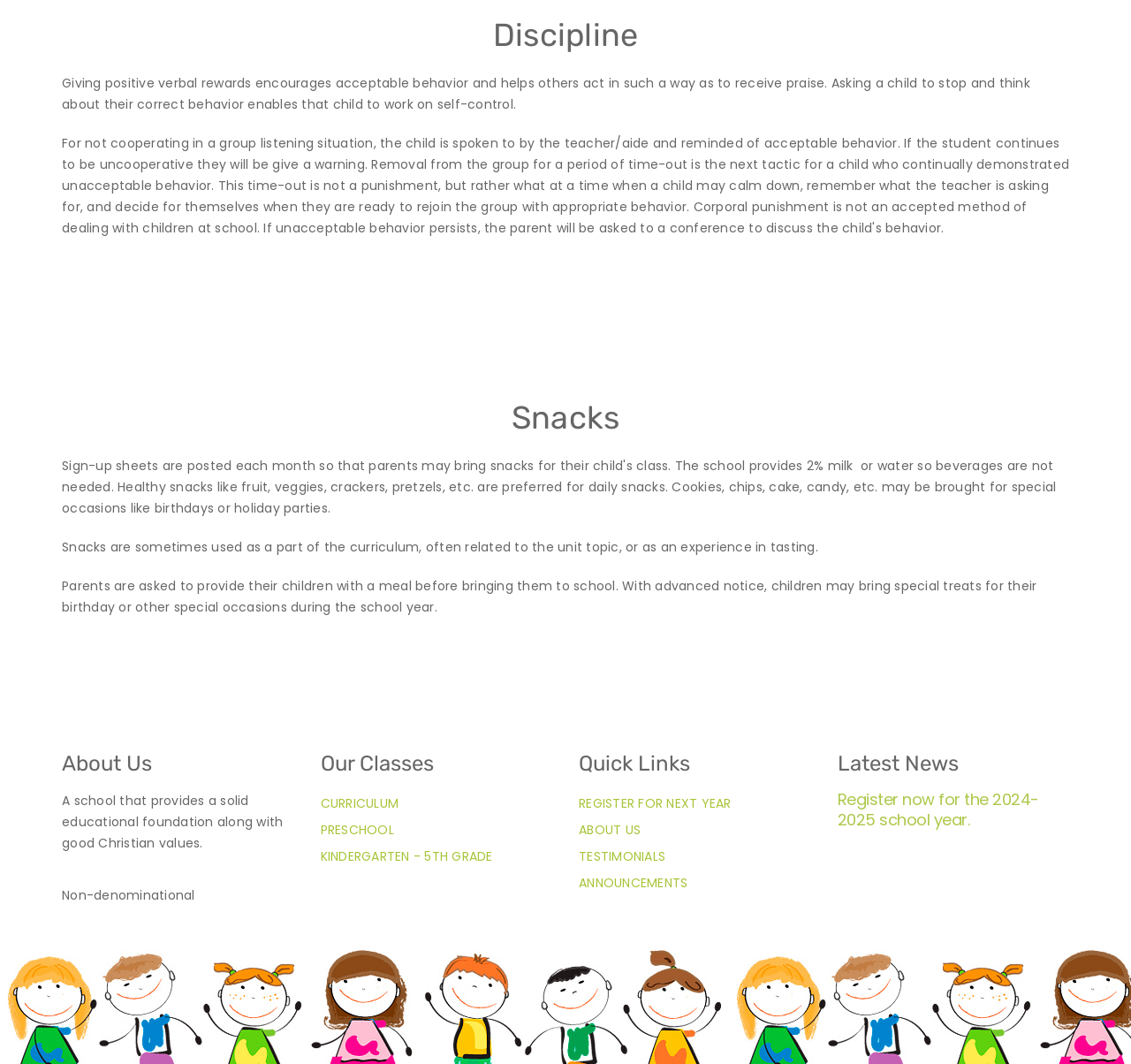What are the different classes offered by the school?
Based on the screenshot, respond with a single word or phrase.

Curriculum, Preschool, Kindergarten-5th Grade